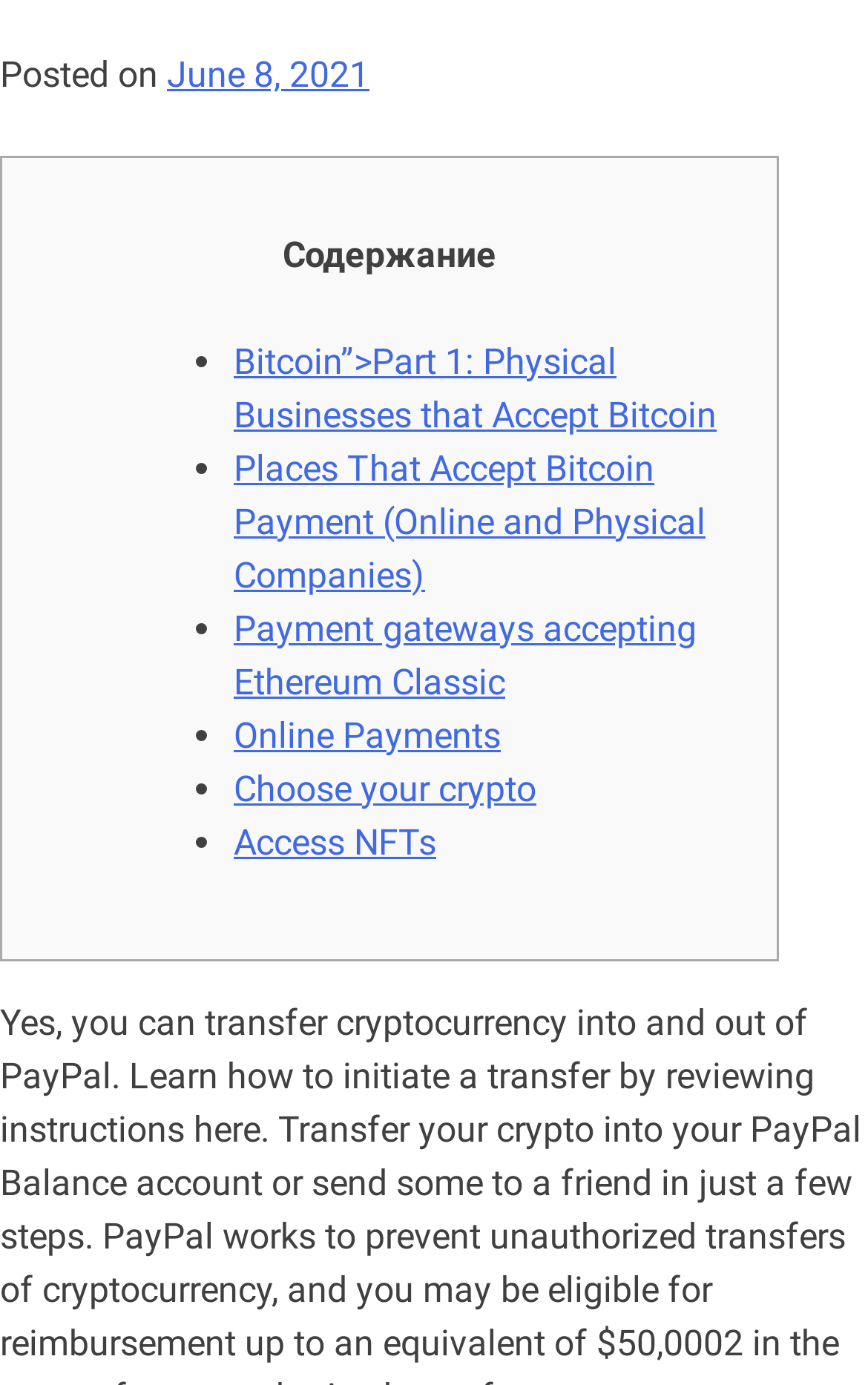Provide a single word or phrase to answer the given question: 
What is the last link in the list?

Access NFTs